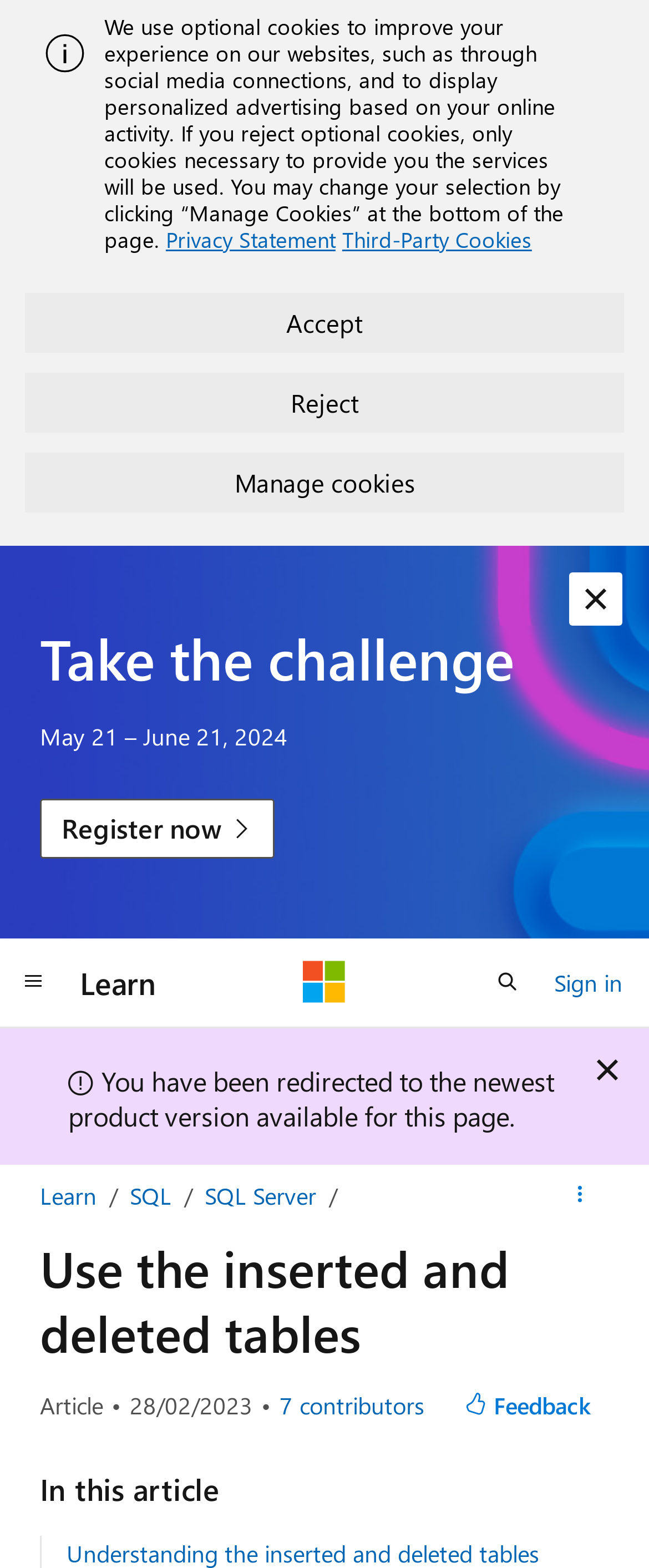Bounding box coordinates are specified in the format (top-left x, top-left y, bottom-right x, bottom-right y). All values are floating point numbers bounded between 0 and 1. Please provide the bounding box coordinate of the region this sentence describes: SQL Server

[0.315, 0.752, 0.487, 0.772]